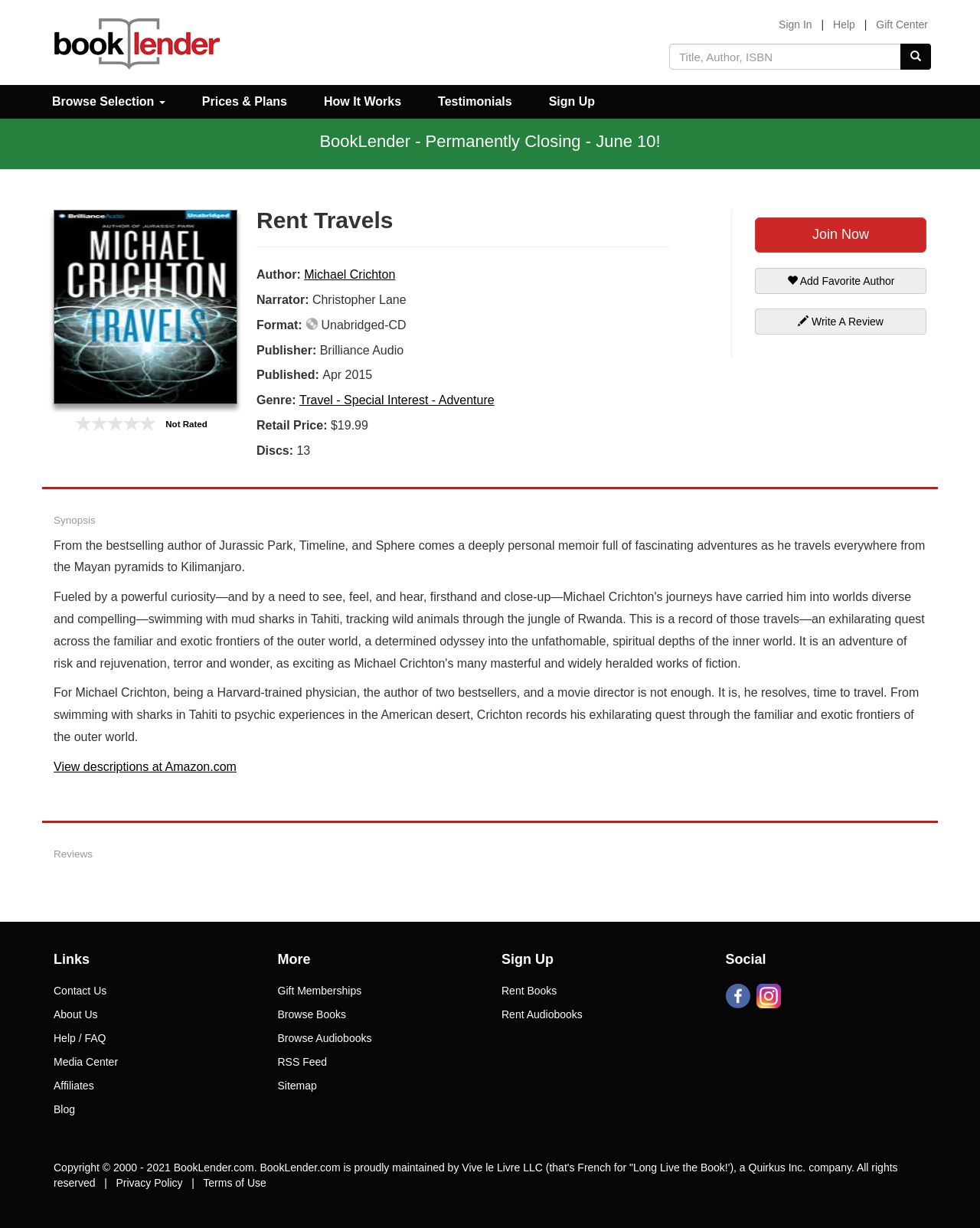What is the publisher of the book 'Travels'?
Answer with a single word or phrase, using the screenshot for reference.

Brilliance Audio